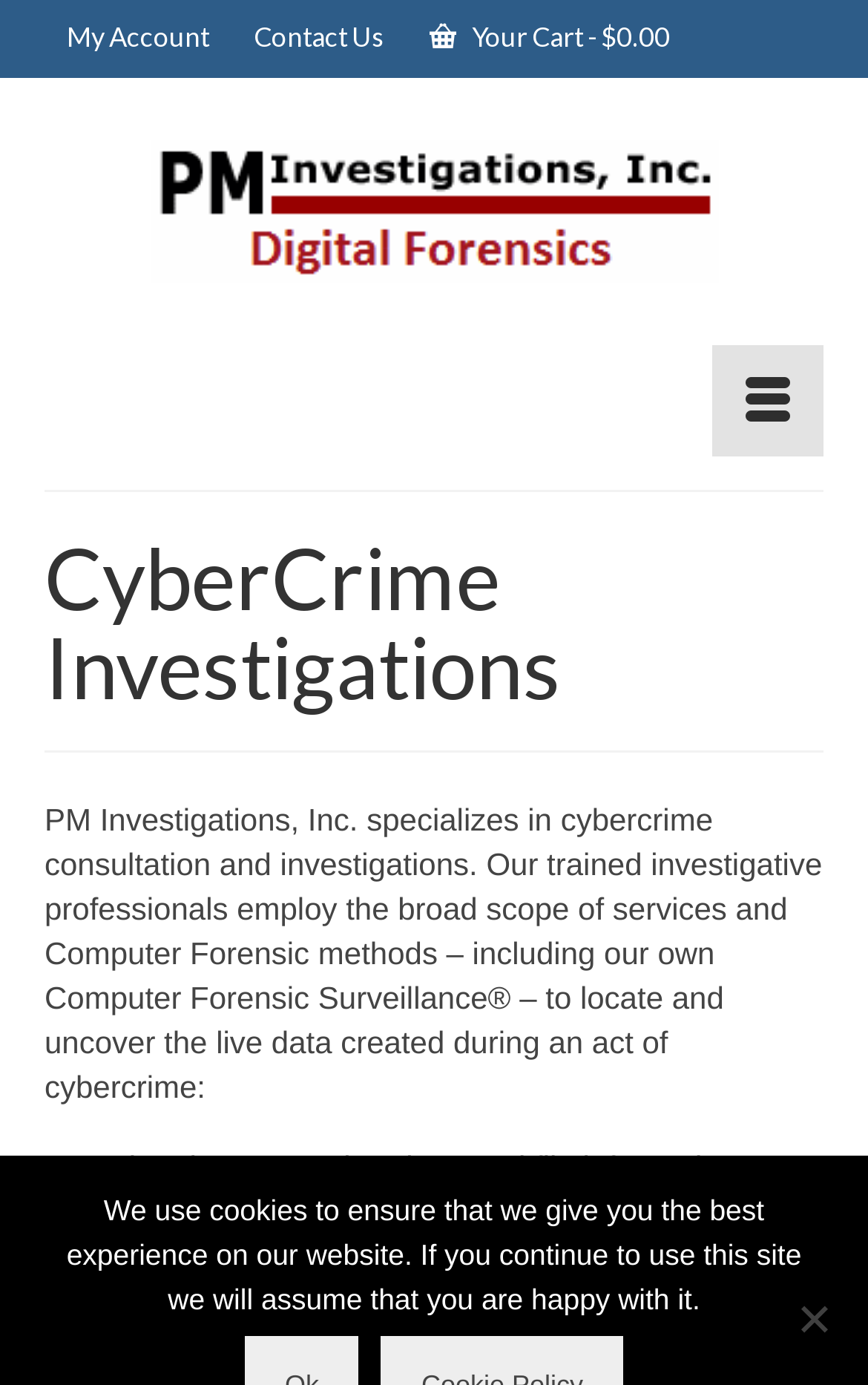Find the bounding box coordinates for the HTML element described as: "Your Cart - $0.00". The coordinates should consist of four float values between 0 and 1, i.e., [left, top, right, bottom].

[0.469, 0.0, 0.797, 0.055]